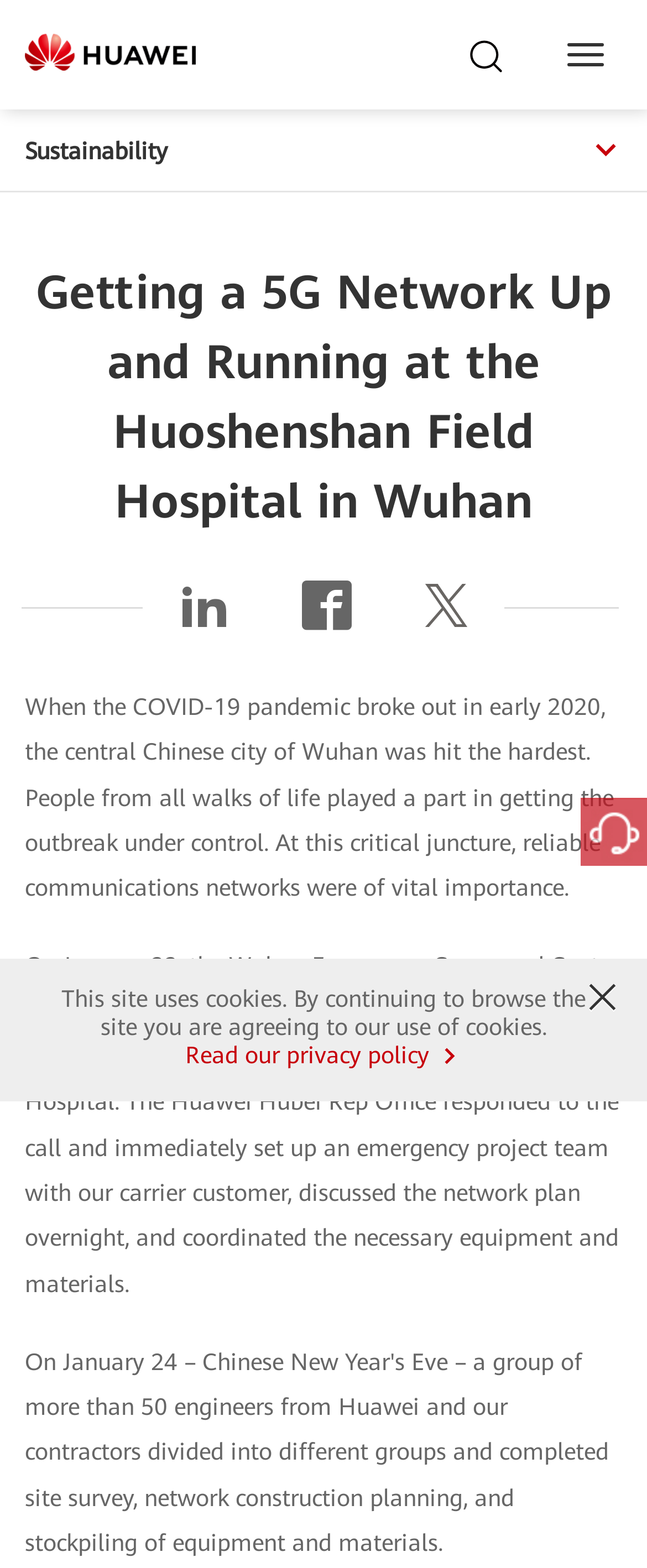Determine the bounding box coordinates of the section I need to click to execute the following instruction: "Read our privacy policy". Provide the coordinates as four float numbers between 0 and 1, i.e., [left, top, right, bottom].

[0.286, 0.665, 0.714, 0.682]